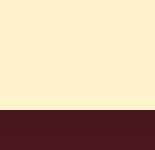Does the contrast between colors draw the viewer's attention?
Please give a well-detailed answer to the question.

The caption states that the contrast between the two colors draws the eye, inviting viewers to appreciate the harmony and balance in the design, which suggests that the answer is yes.